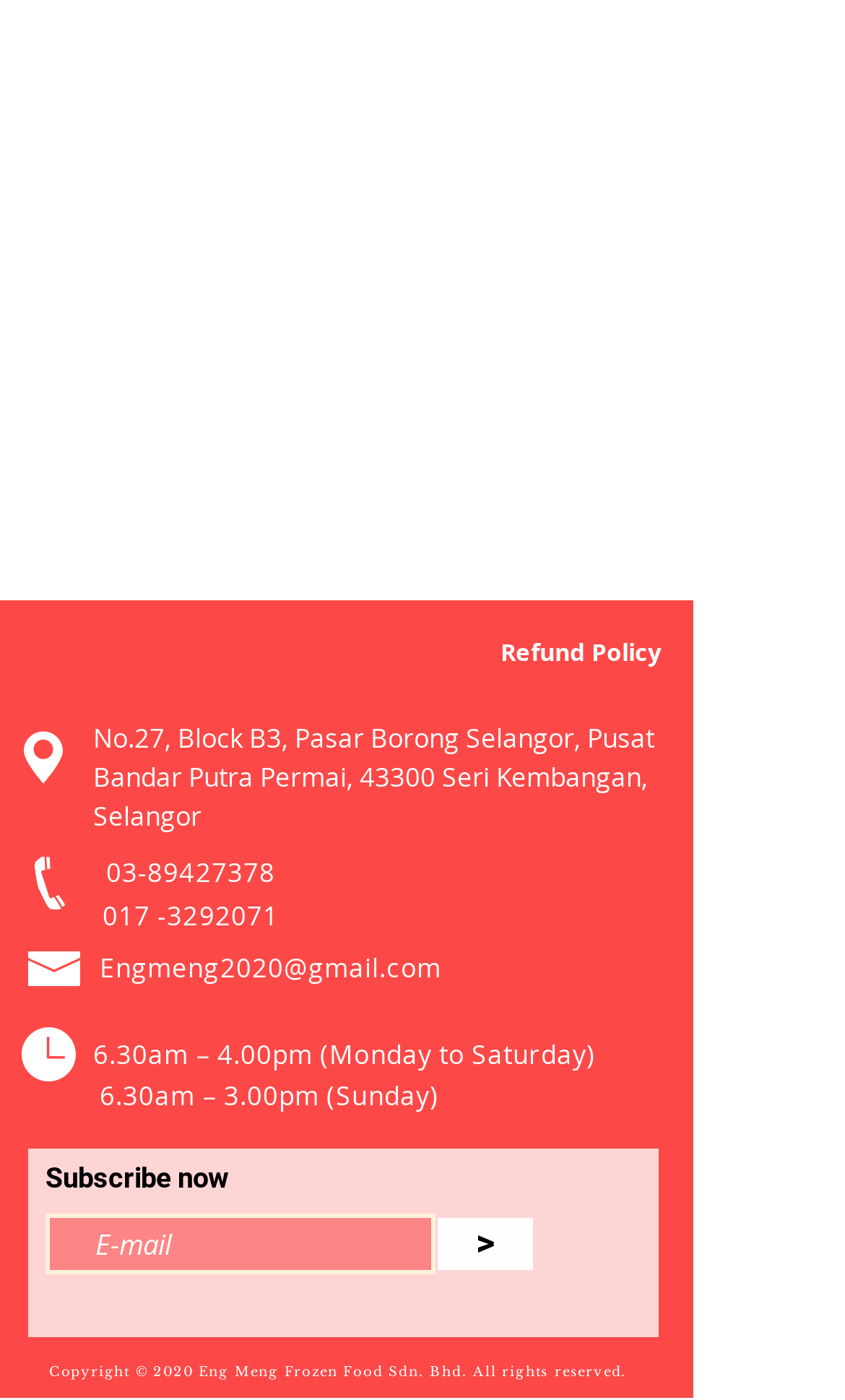Using the description "03-89427378", predict the bounding box of the relevant HTML element.

[0.126, 0.61, 0.326, 0.635]